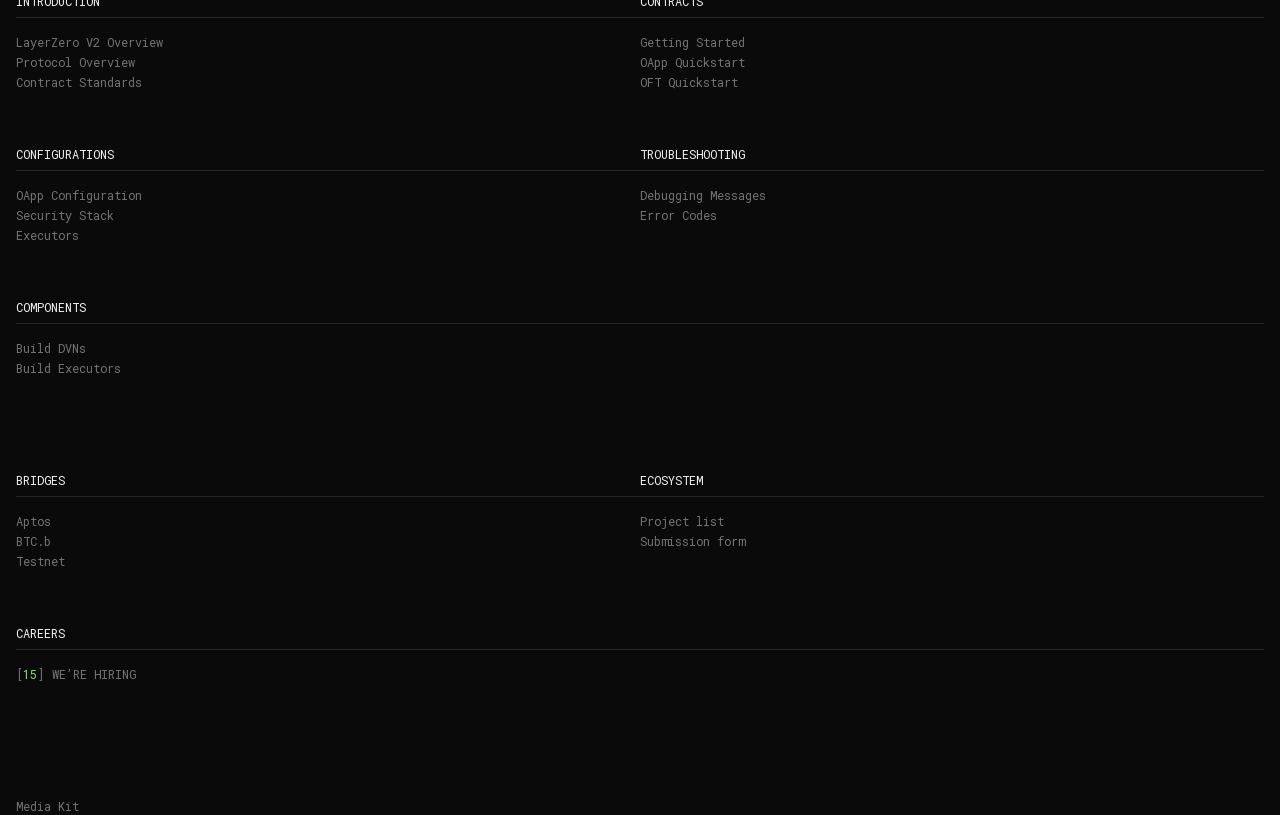Locate the bounding box coordinates of the element that should be clicked to fulfill the instruction: "View the 'Recent Posts'".

None